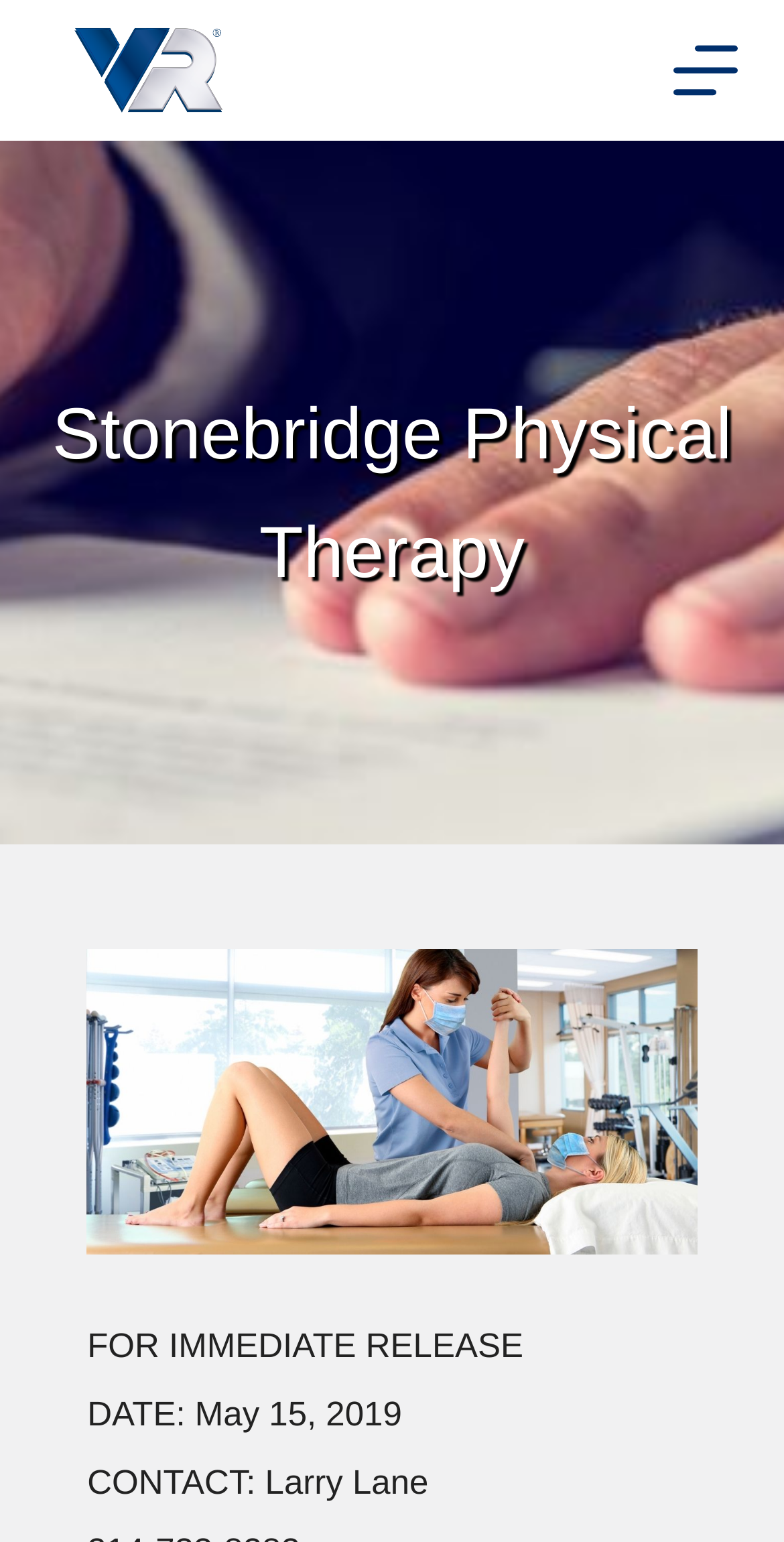Calculate the bounding box coordinates of the UI element given the description: "Menu".

[0.858, 0.025, 0.94, 0.066]